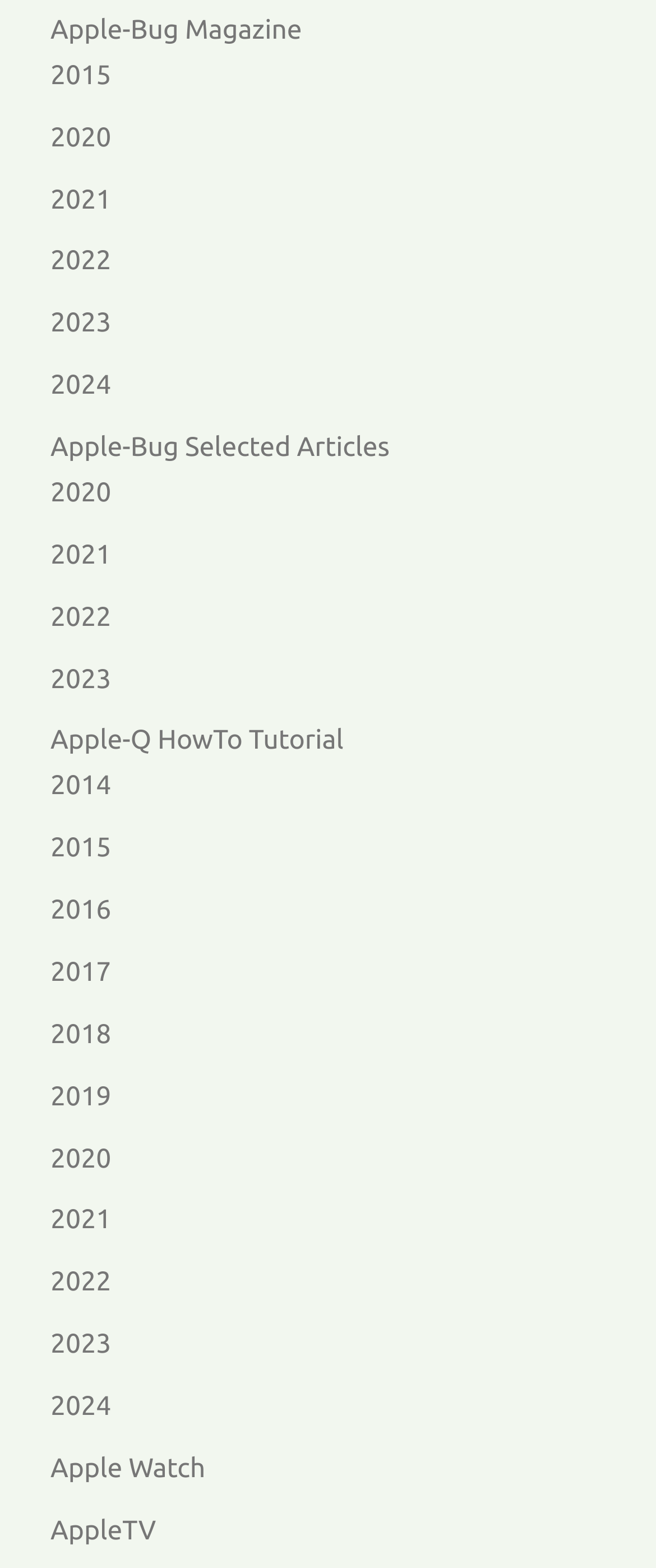Predict the bounding box of the UI element based on this description: "Apple-Bug Selected Articles".

[0.077, 0.276, 0.594, 0.295]